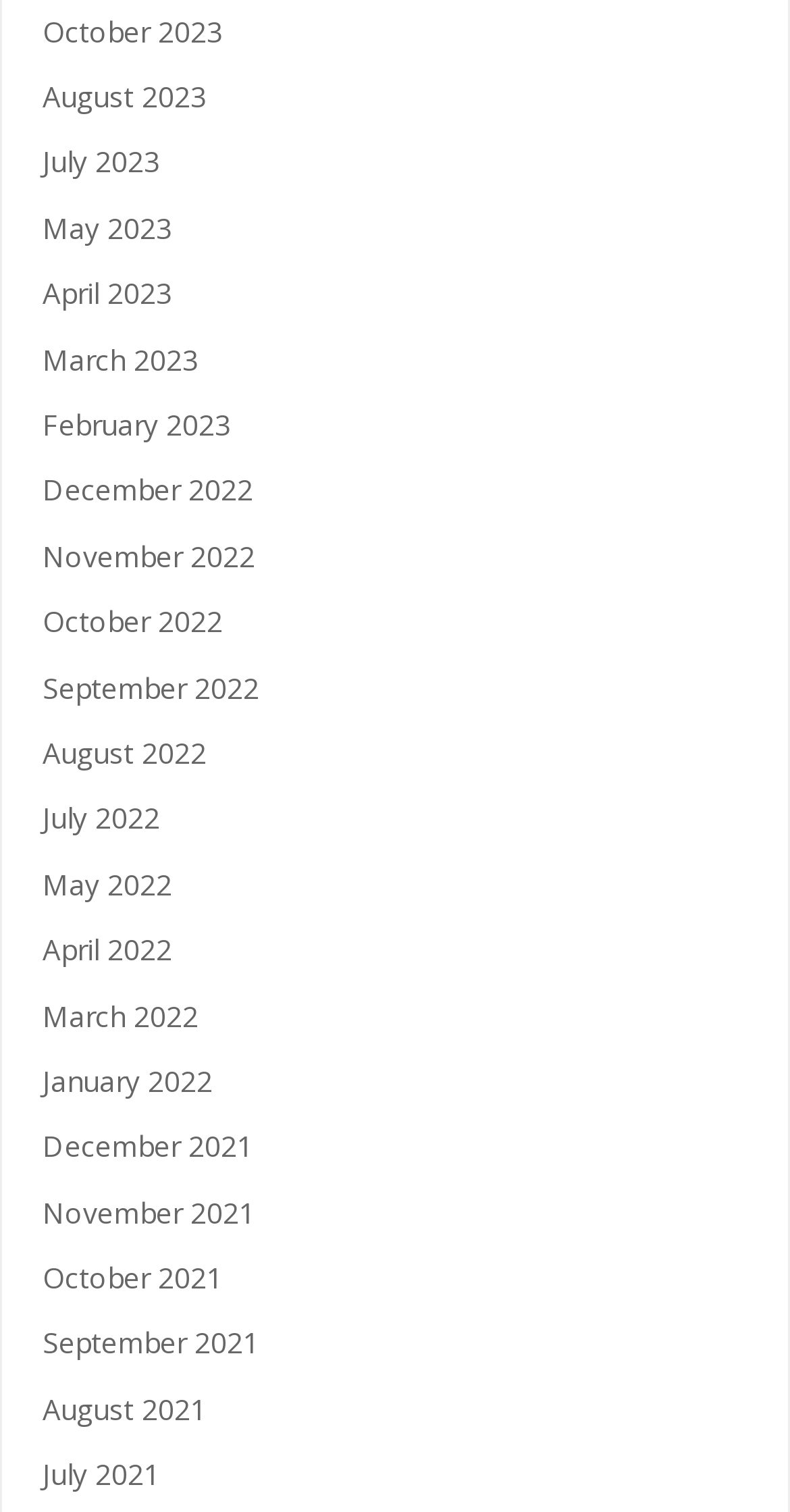Determine the bounding box coordinates for the area that needs to be clicked to fulfill this task: "view November 2022". The coordinates must be given as four float numbers between 0 and 1, i.e., [left, top, right, bottom].

[0.054, 0.355, 0.323, 0.38]